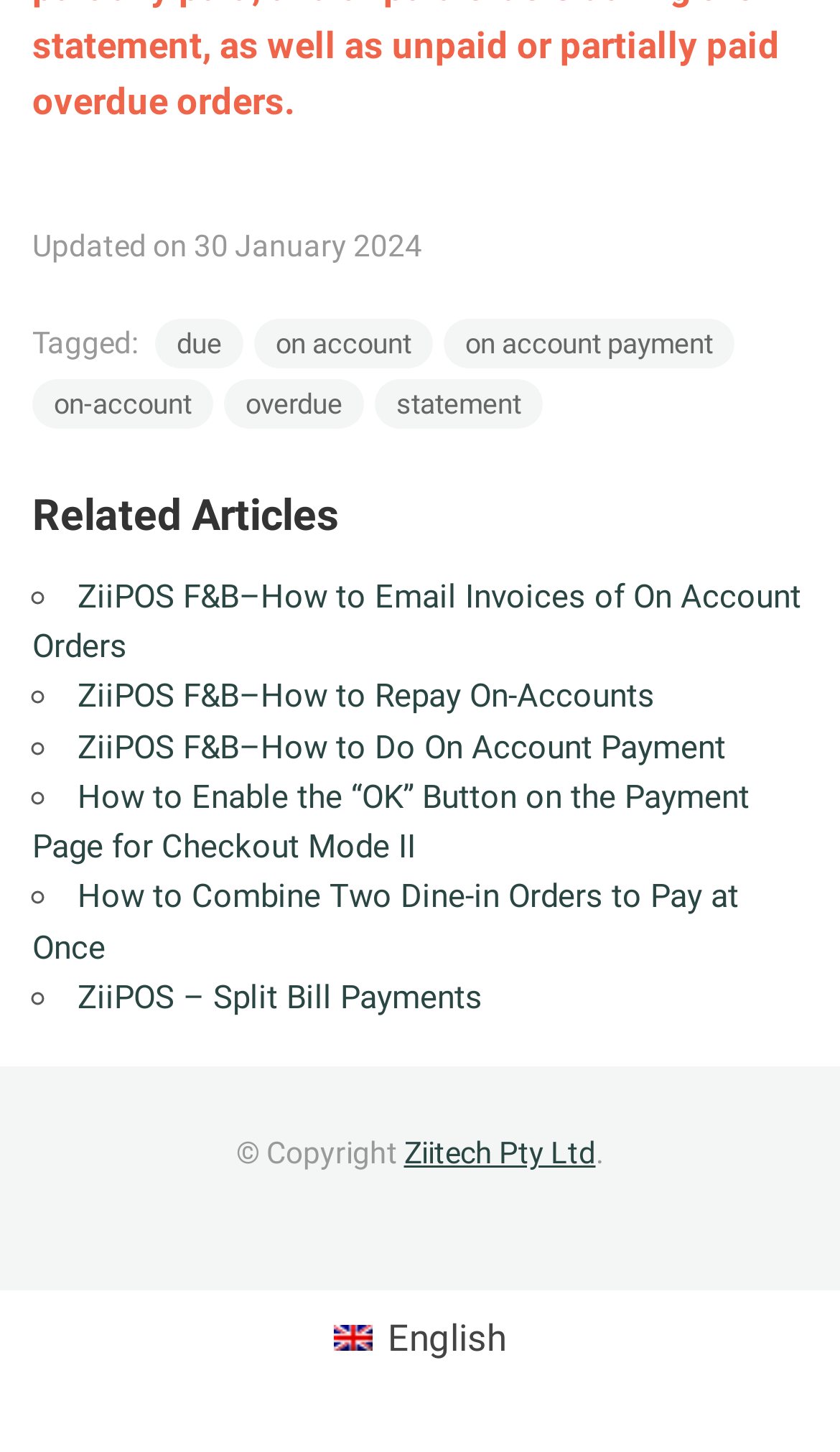Determine the bounding box coordinates for the element that should be clicked to follow this instruction: "Learn how to repay on-accounts". The coordinates should be given as four float numbers between 0 and 1, in the format [left, top, right, bottom].

[0.092, 0.467, 0.779, 0.493]